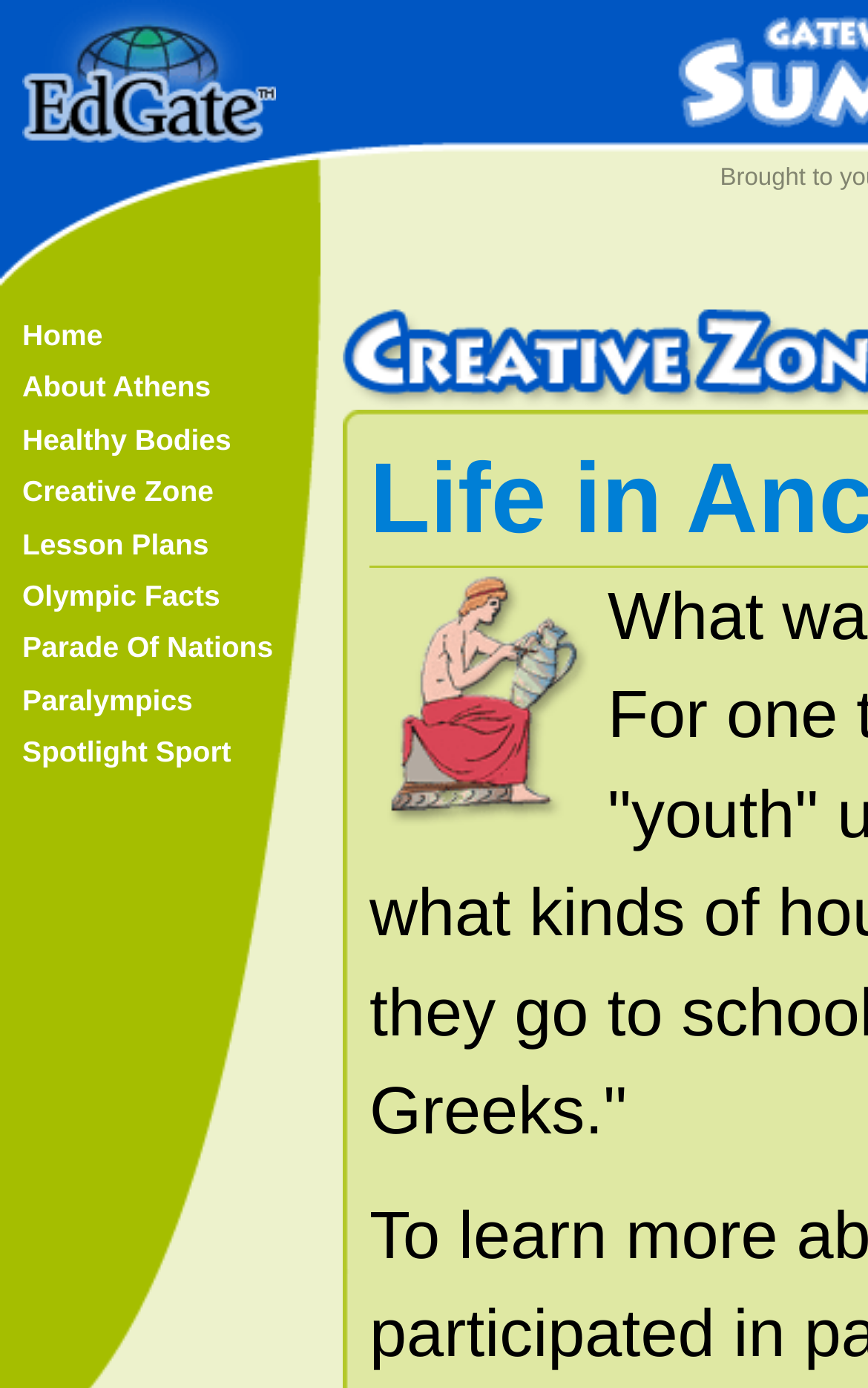Answer the question briefly using a single word or phrase: 
How many links are in the navigation menu?

9